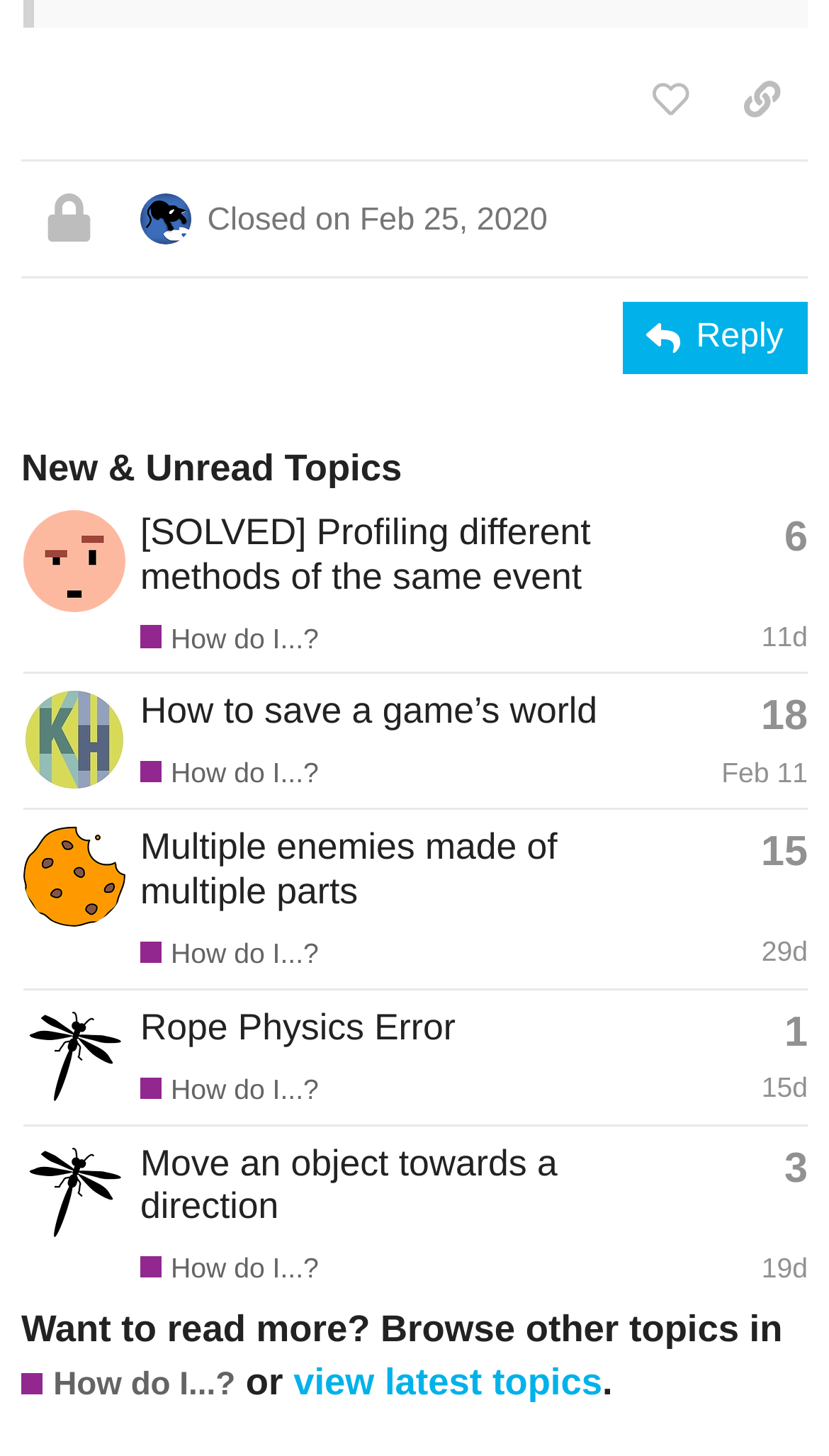Examine the image and give a thorough answer to the following question:
What is the title of the latest topic?

I looked at the last row in the table under the 'New & Unread Topics' heading and found the topic title 'Move an object towards a direction'.